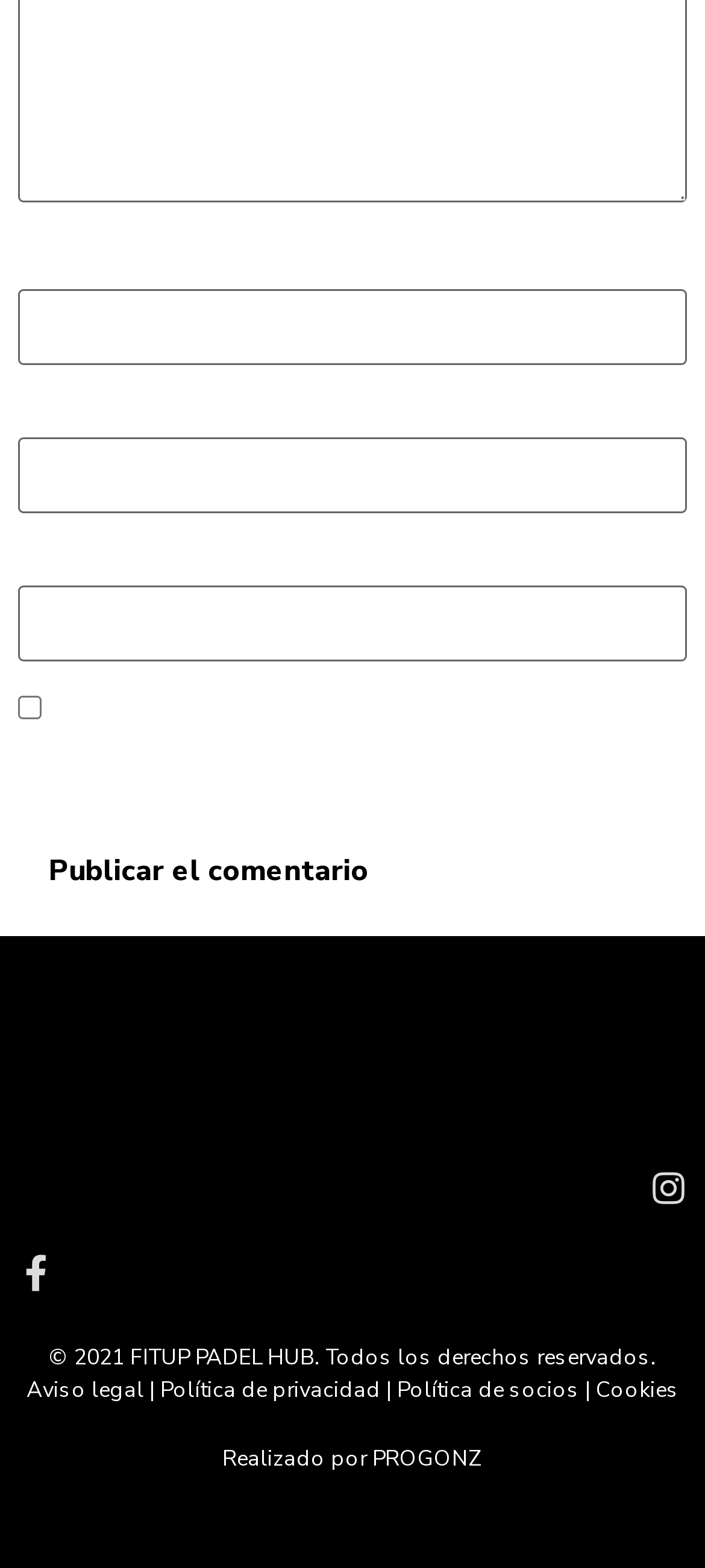Indicate the bounding box coordinates of the element that must be clicked to execute the instruction: "Click the publish comment button". The coordinates should be given as four float numbers between 0 and 1, i.e., [left, top, right, bottom].

[0.026, 0.532, 0.567, 0.58]